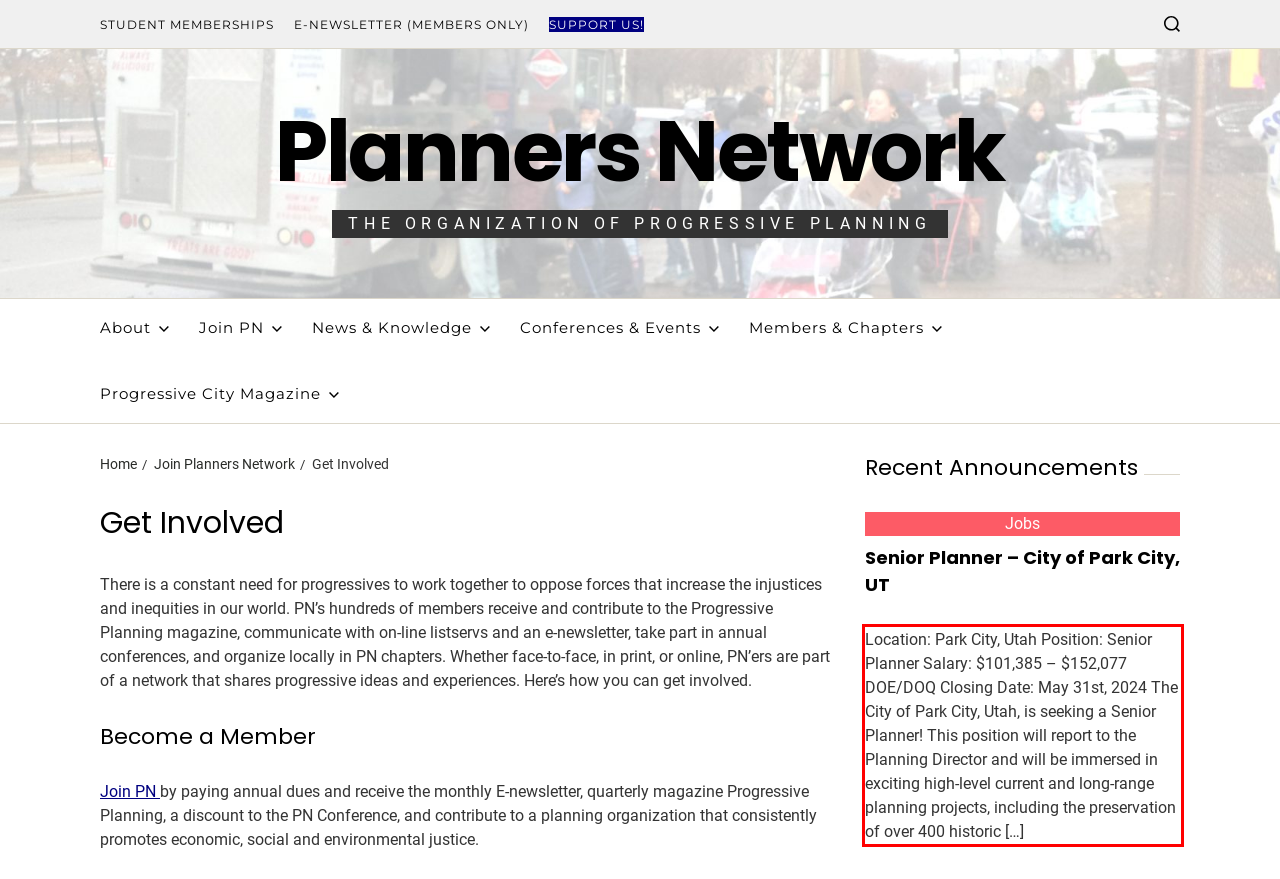Using the webpage screenshot, recognize and capture the text within the red bounding box.

Location: Park City, Utah Position: Senior Planner Salary: $101,385 – $152,077 DOE/DOQ Closing Date: May 31st, 2024 The City of Park City, Utah, is seeking a Senior Planner! This position will report to the Planning Director and will be immersed in exciting high-level current and long-range planning projects, including the preservation of over 400 historic […]